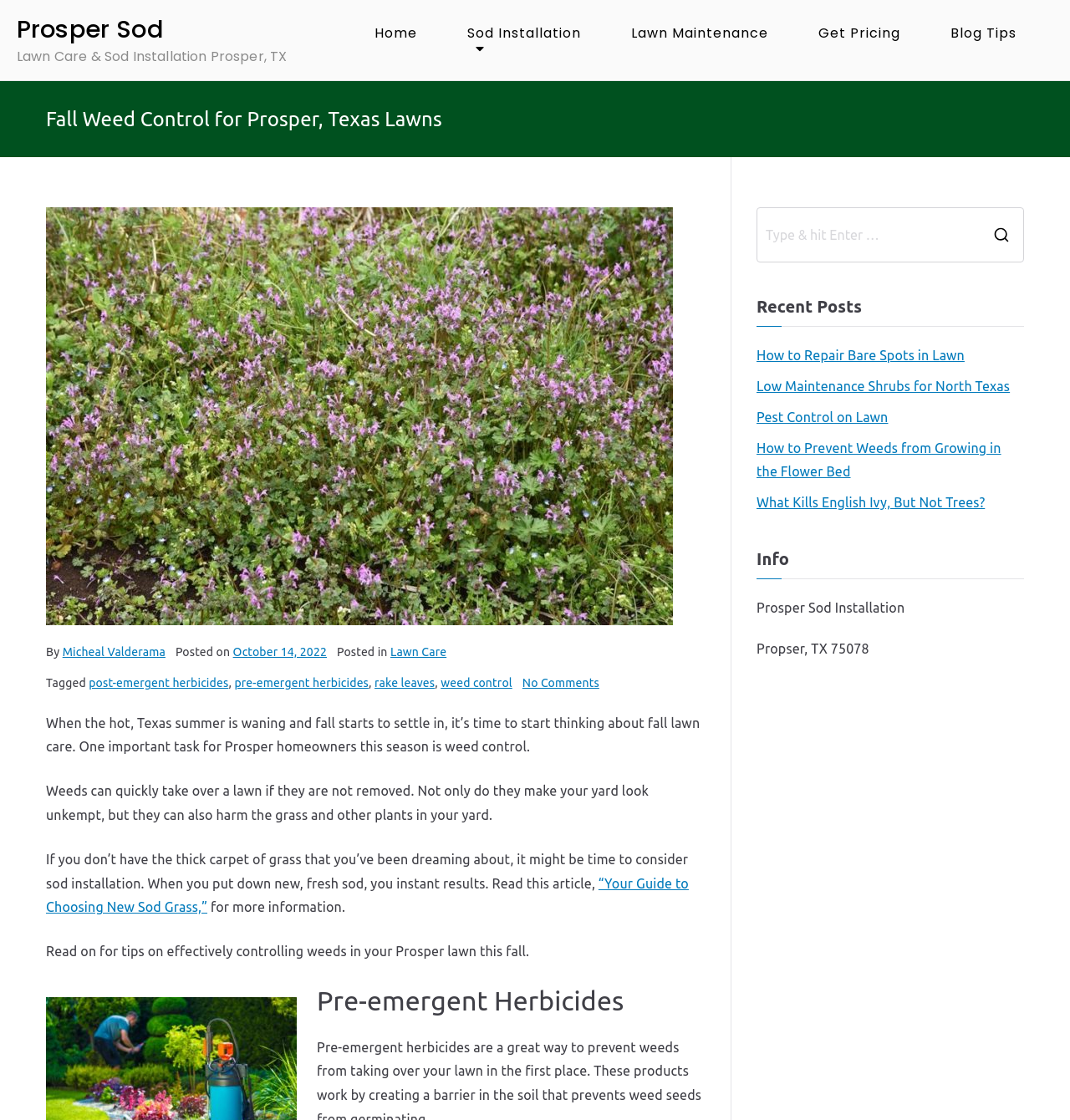Identify the bounding box for the given UI element using the description provided. Coordinates should be in the format (top-left x, top-left y, bottom-right x, bottom-right y) and must be between 0 and 1. Here is the description: Pest Control on Lawn

[0.707, 0.362, 0.83, 0.383]